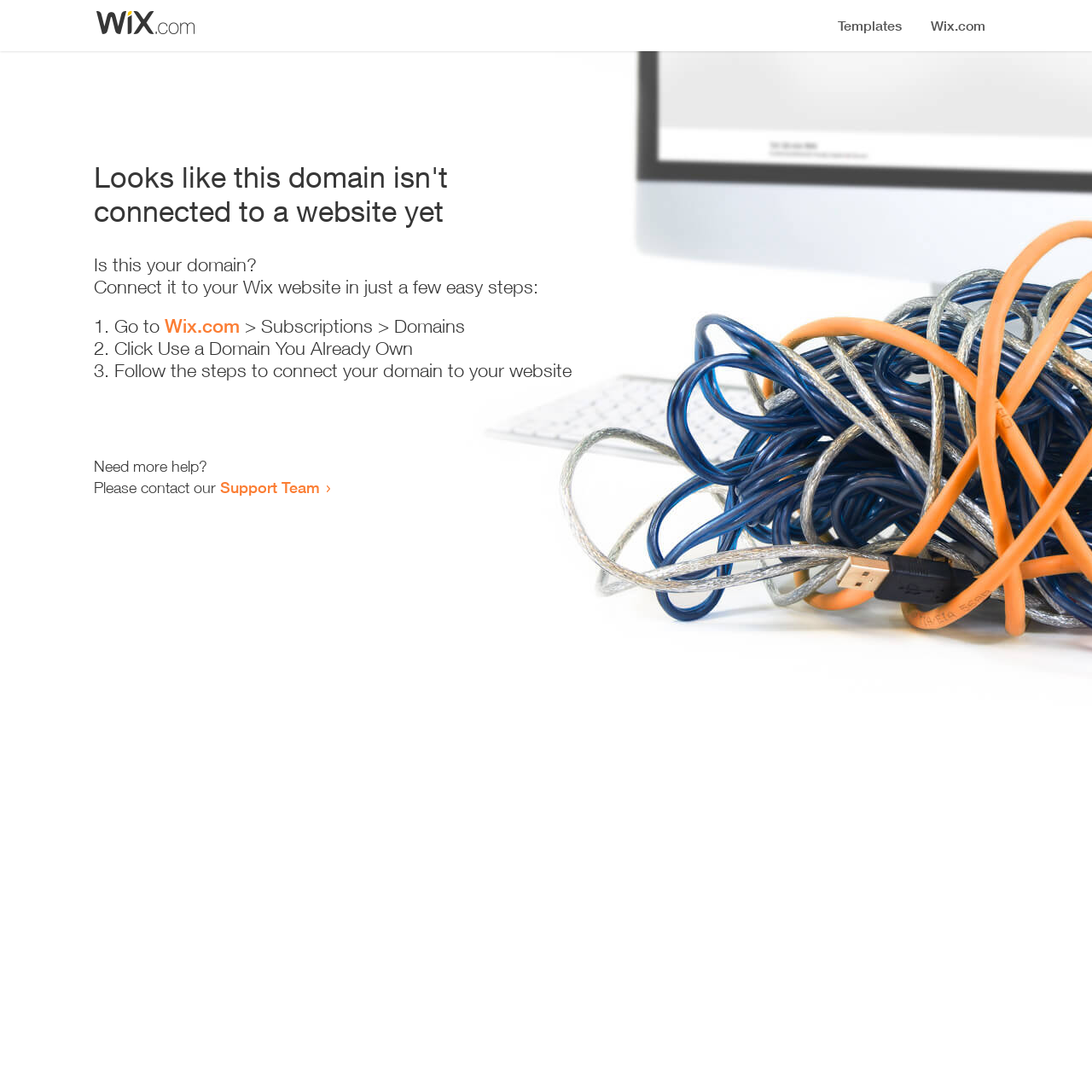Is this webpage related to Wix?
Utilize the information in the image to give a detailed answer to the question.

The webpage provides a link to 'Wix.com' and mentions 'Wix website' in the instructions, which suggests that this webpage is related to Wix.